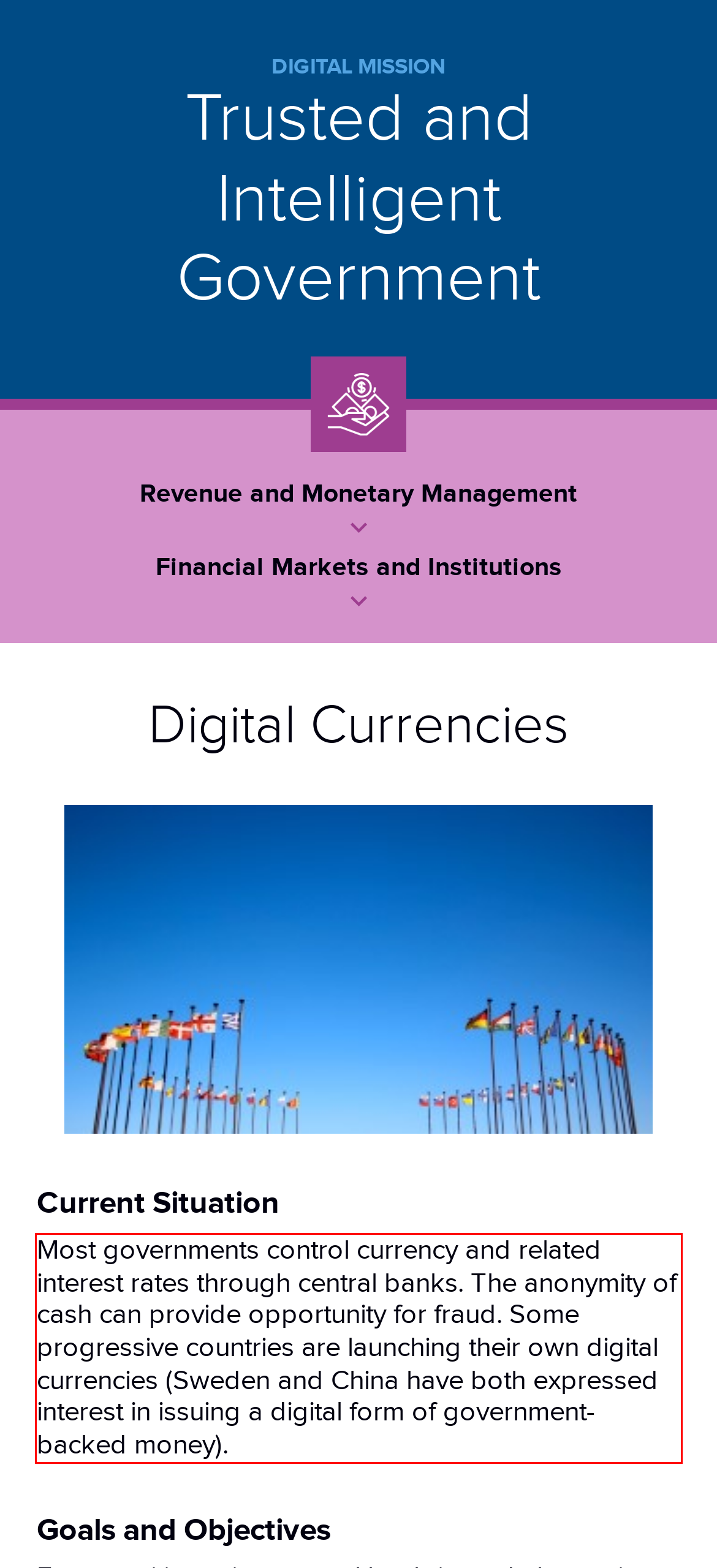Given the screenshot of the webpage, identify the red bounding box, and recognize the text content inside that red bounding box.

Most governments control currency and related interest rates through central banks. The anonymity of cash can provide opportunity for fraud. Some progressive countries are launching their own digital currencies (Sweden and China have both expressed interest in issuing a digital form of government-backed money).